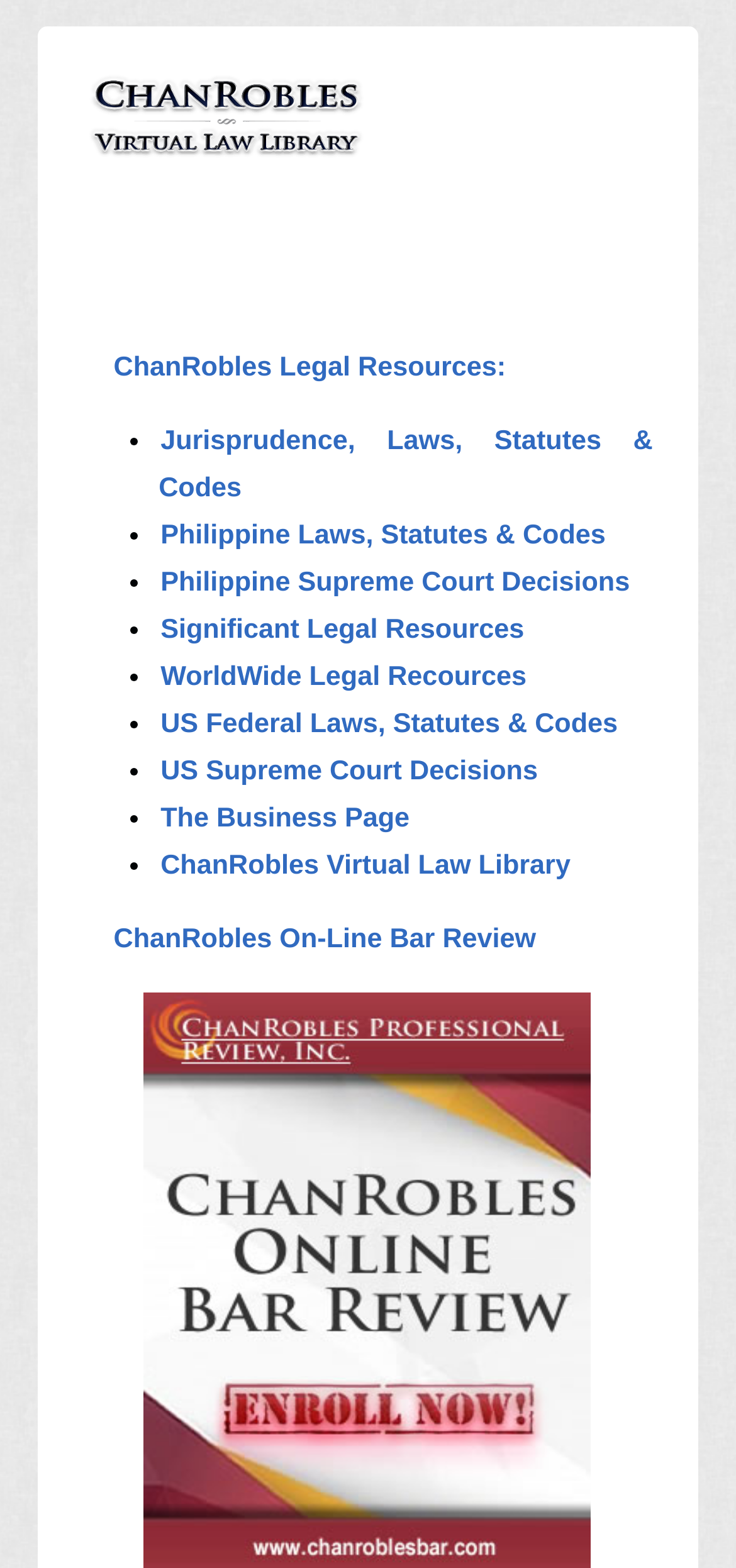Please find the bounding box coordinates for the clickable element needed to perform this instruction: "explore Philippine Supreme Court Decisions".

[0.216, 0.362, 0.858, 0.382]